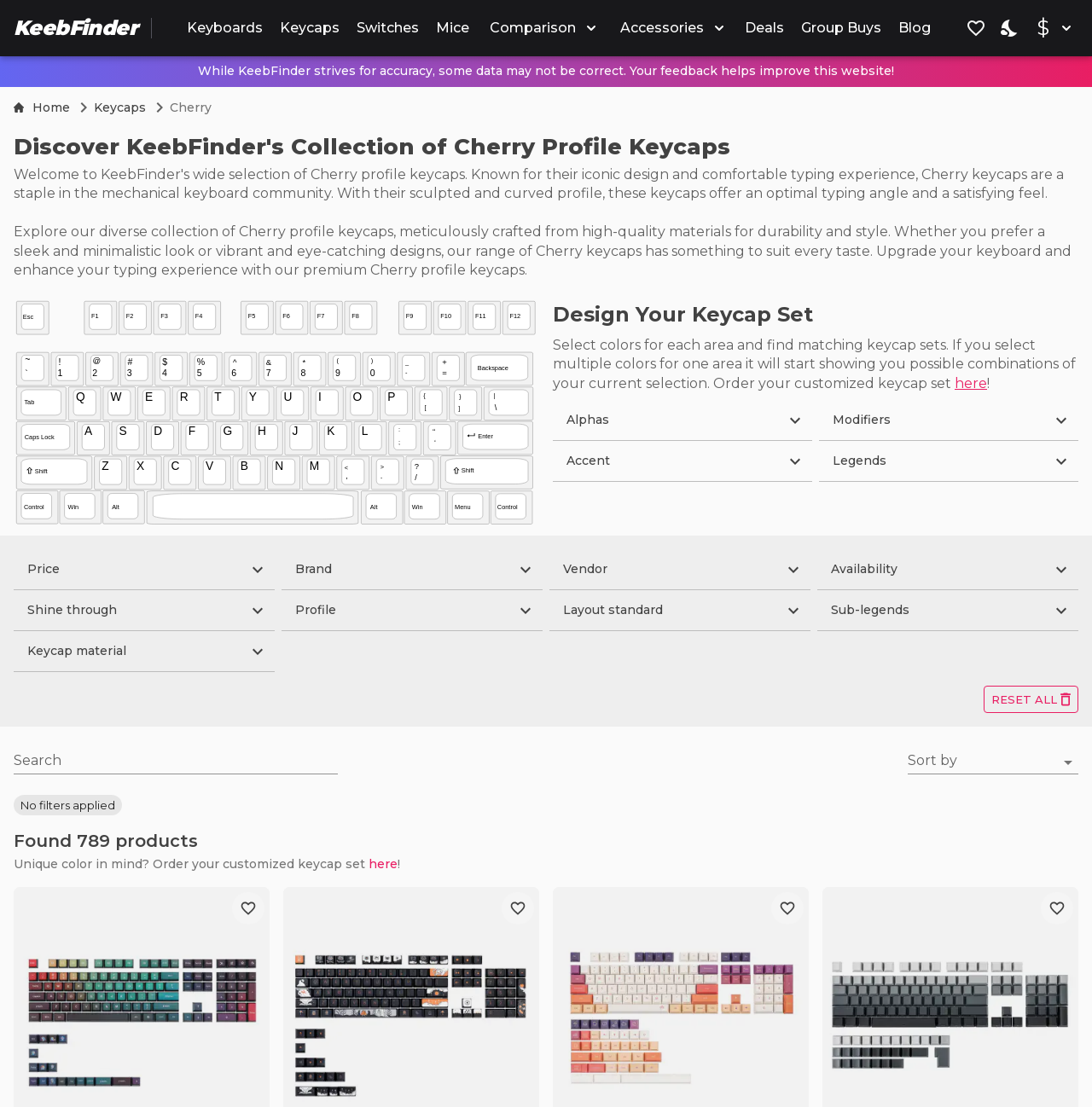Could you indicate the bounding box coordinates of the region to click in order to complete this instruction: "View the 'Deals' page".

[0.679, 0.011, 0.721, 0.04]